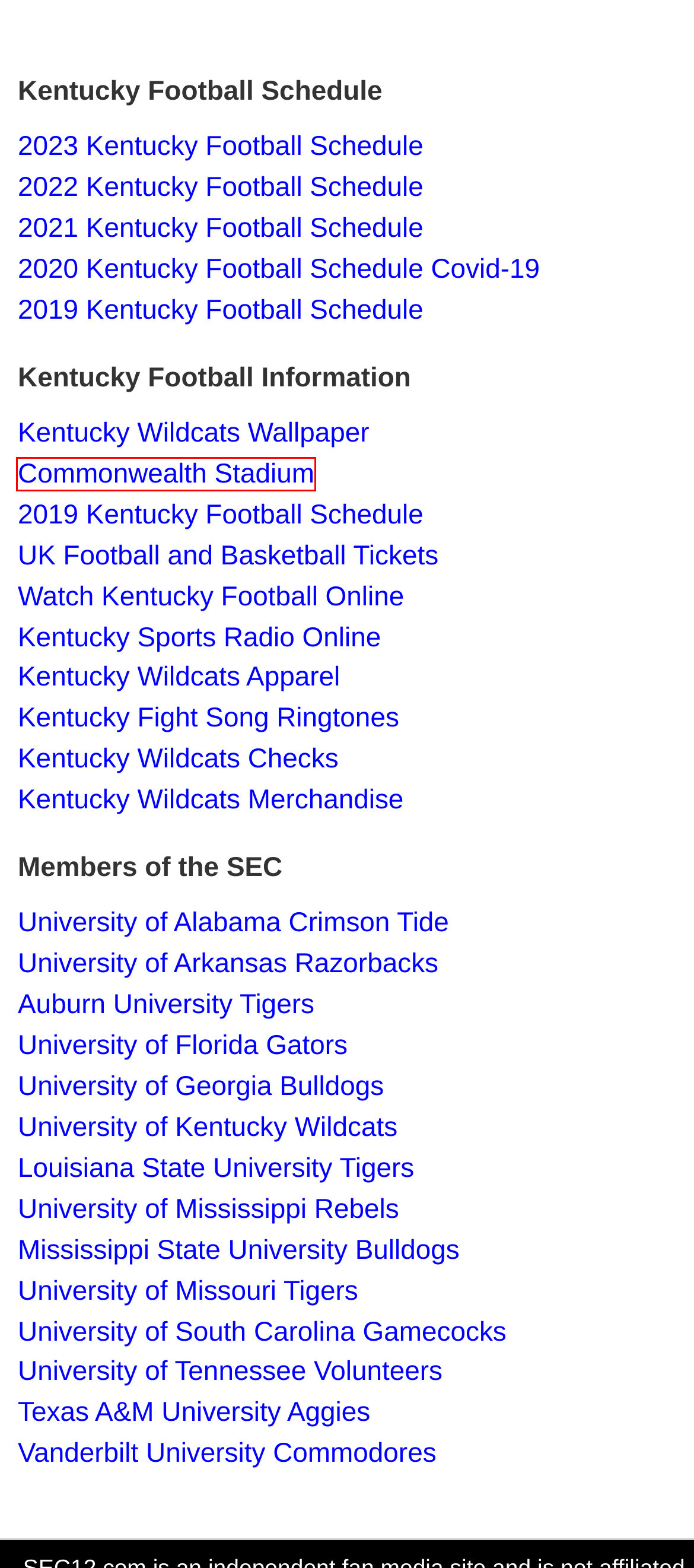You have been given a screenshot of a webpage with a red bounding box around a UI element. Select the most appropriate webpage description for the new webpage that appears after clicking the element within the red bounding box. The choices are:
A. Kentucky Wildcats Checks - Kentucky Wildcats Football
B. 2022 SEC Football Schedule Grid - SEC12.com - SEC Football
C. Watch Kentucky Football Online - Kentucky Wildcats Football
D. Commonwealth Stadium - Kentucky Wildcats Football
E. 2021 SEC Football Schedule Grid - SEC12.com - SEC Football
F. LSU Tigers Football - LSU Tigers Football
G. Kentucky Wildcats Apparel - Kentucky Wildcats Football
H. Mississippi State Bulldogs Football - Mississippi State Football

D